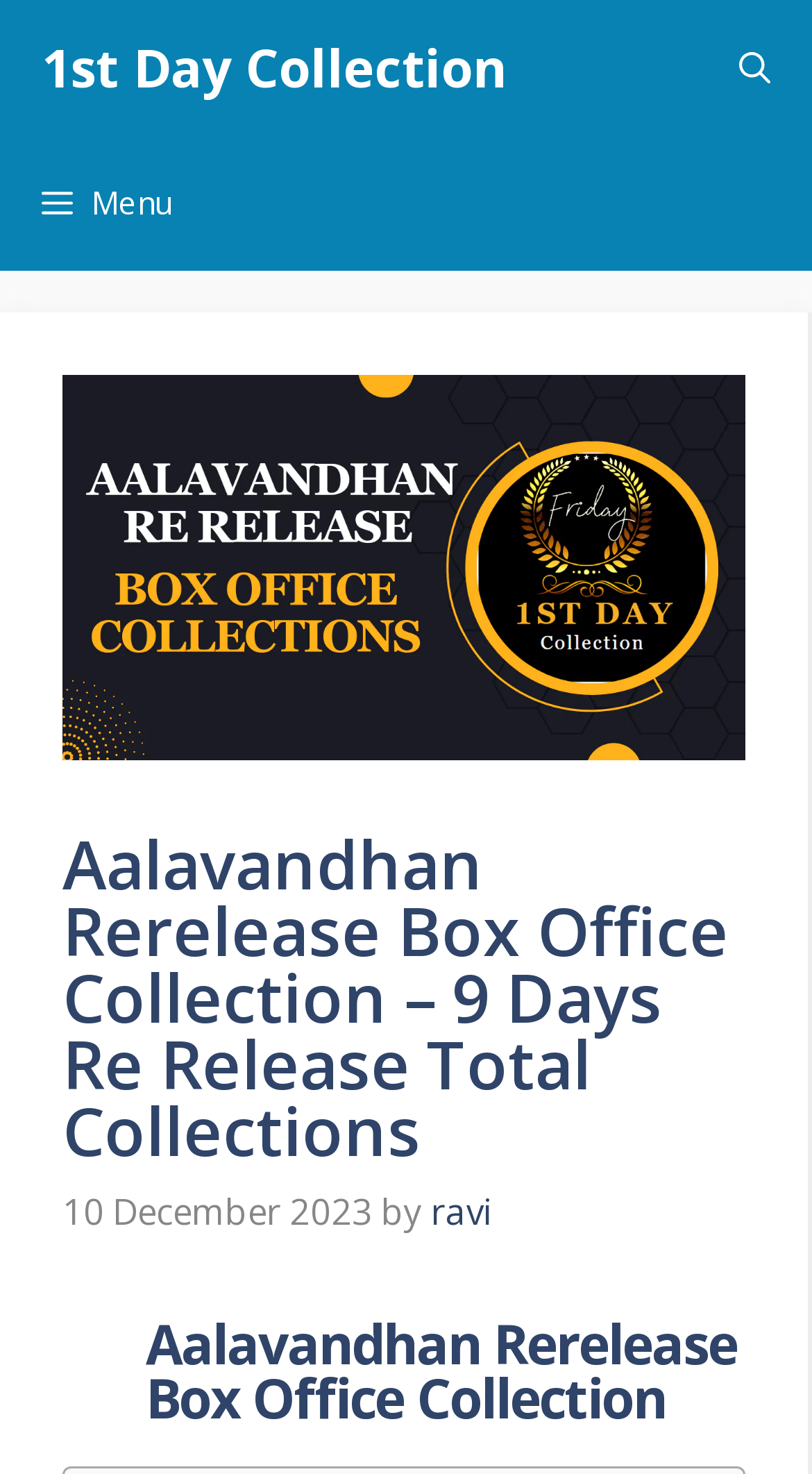Who are the stars of the movie Aalavandhan?
Respond with a short answer, either a single word or a phrase, based on the image.

Kamal Hasan and Manisha Koirala